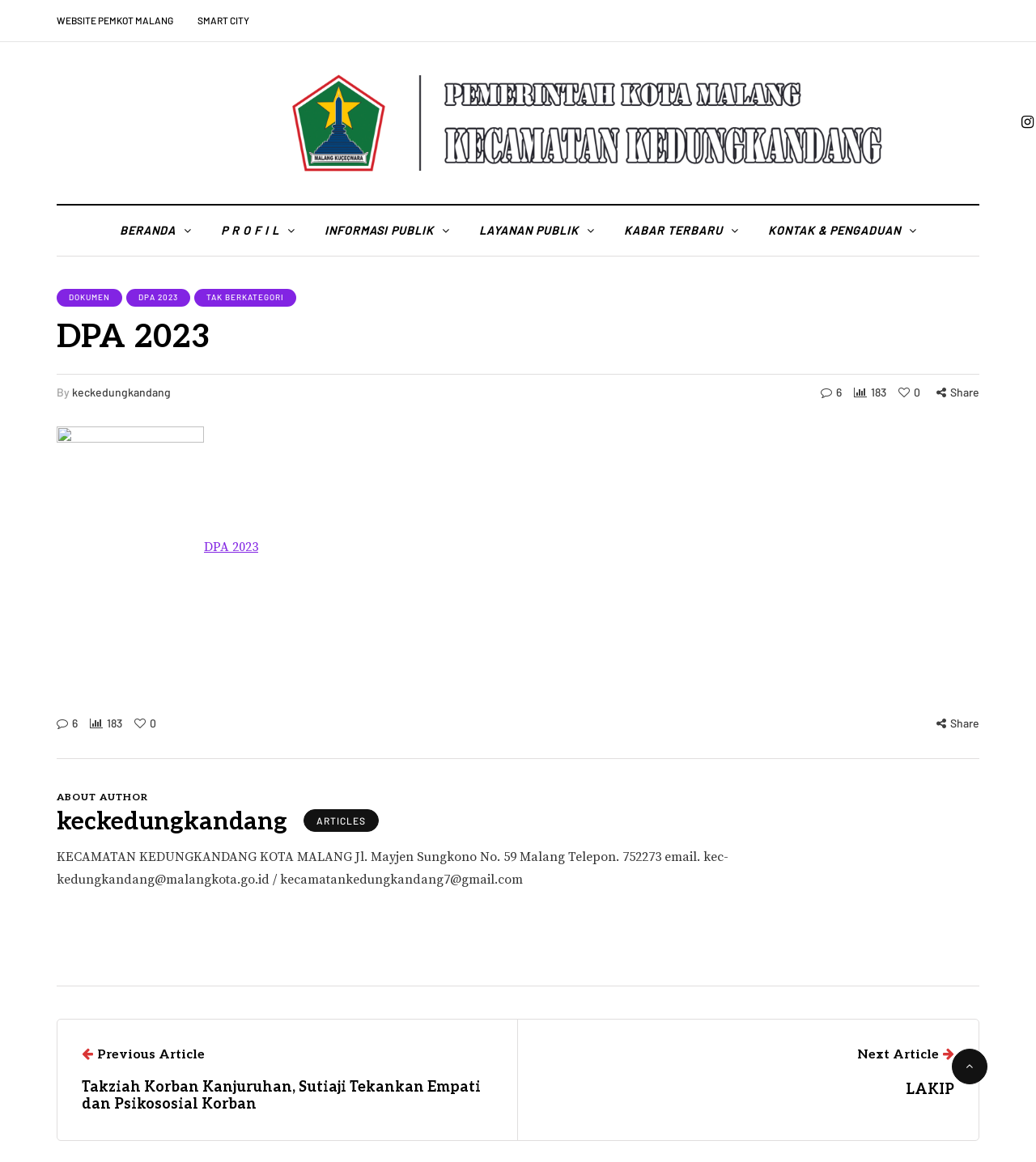Use a single word or phrase to answer the following:
What is the title of the previous article?

Takziah Korban Kanjuruhan, Sutiaji Tekankan Empati dan Psikososial Korban